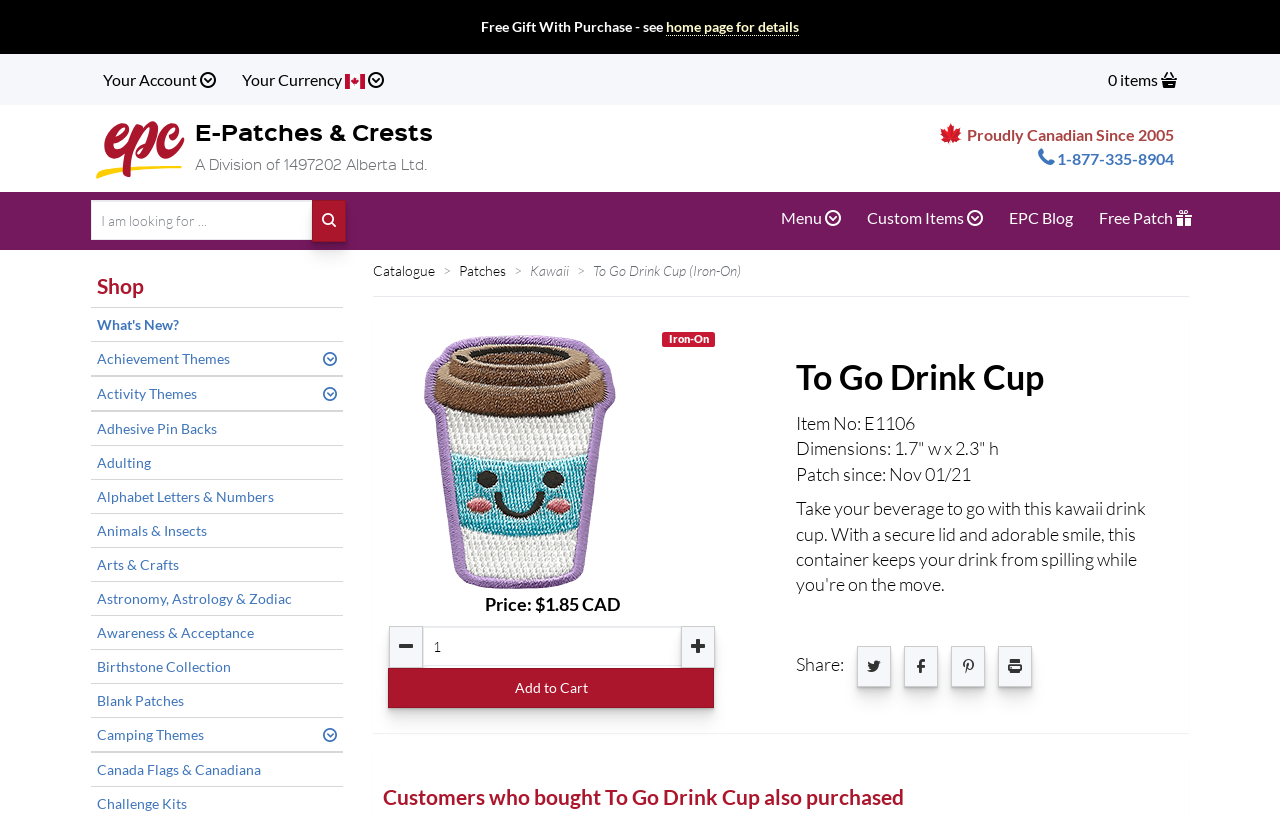Locate the UI element described as follows: "Adhesive Pin Backs". Return the bounding box coordinates as four float numbers between 0 and 1 in the order [left, top, right, bottom].

[0.071, 0.503, 0.268, 0.544]